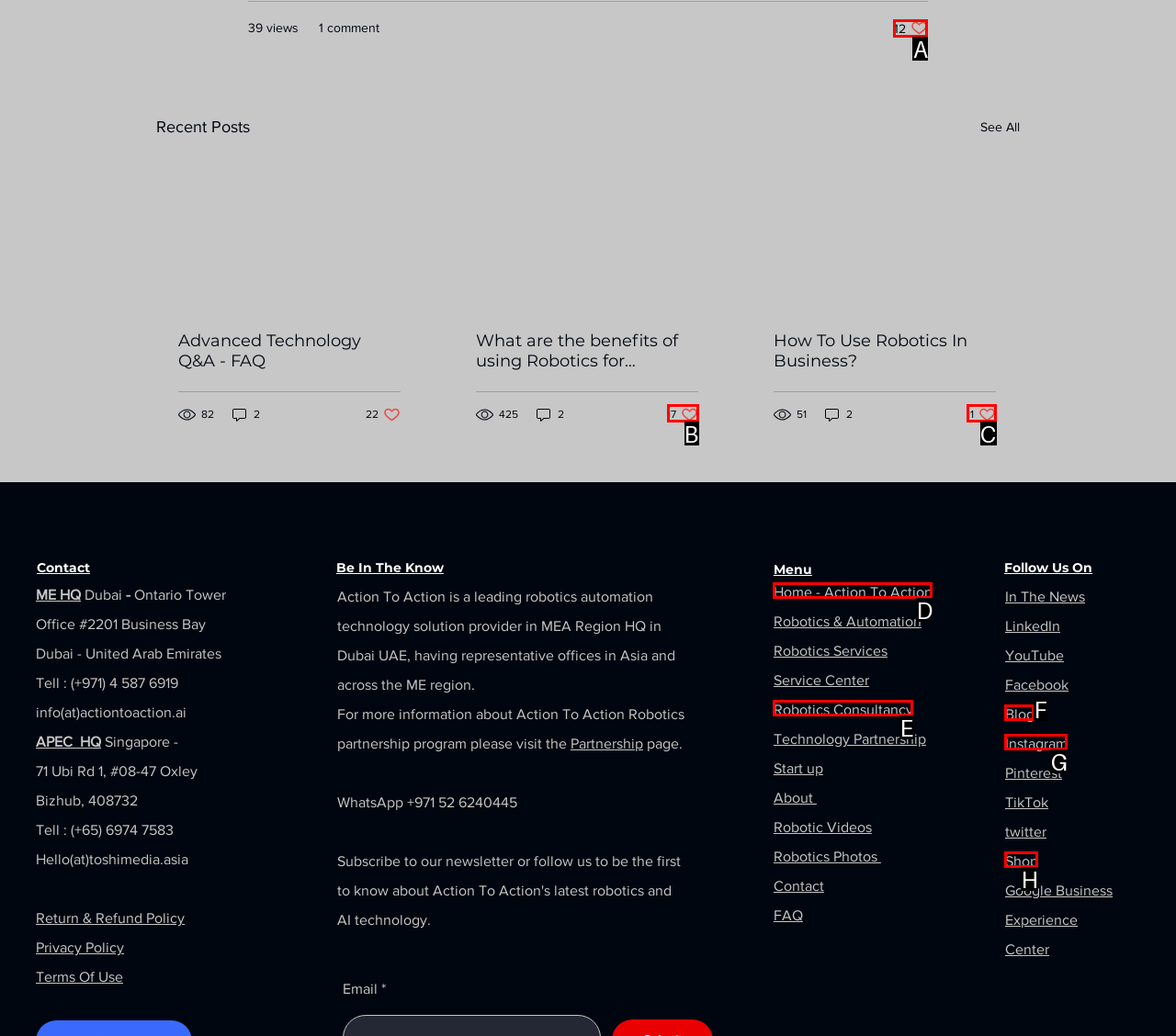To complete the task: Like a post, select the appropriate UI element to click. Respond with the letter of the correct option from the given choices.

A